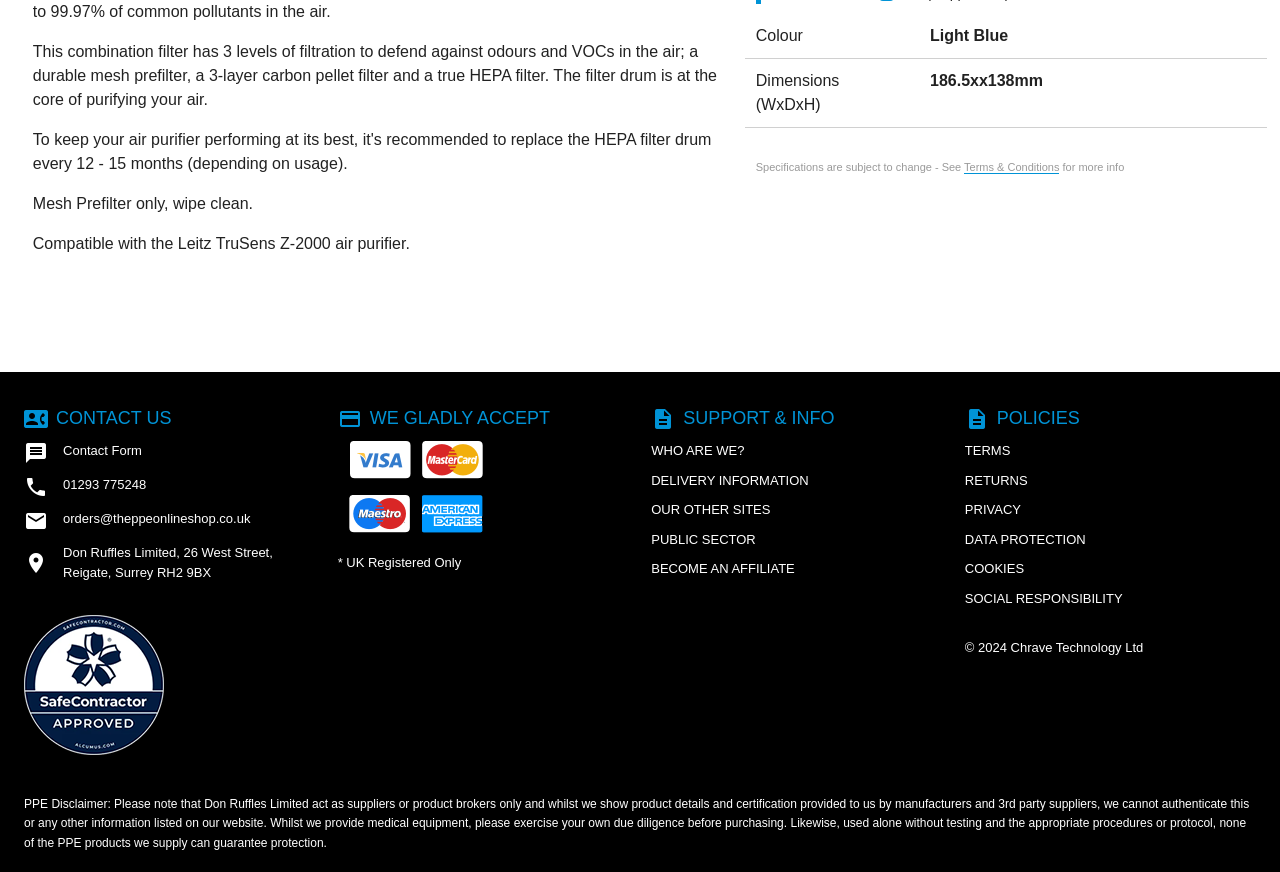What is the phone number for contact?
Please utilize the information in the image to give a detailed response to the question.

I found a link element with the text ' 01293 775248' which suggests that this is the phone number for contact.